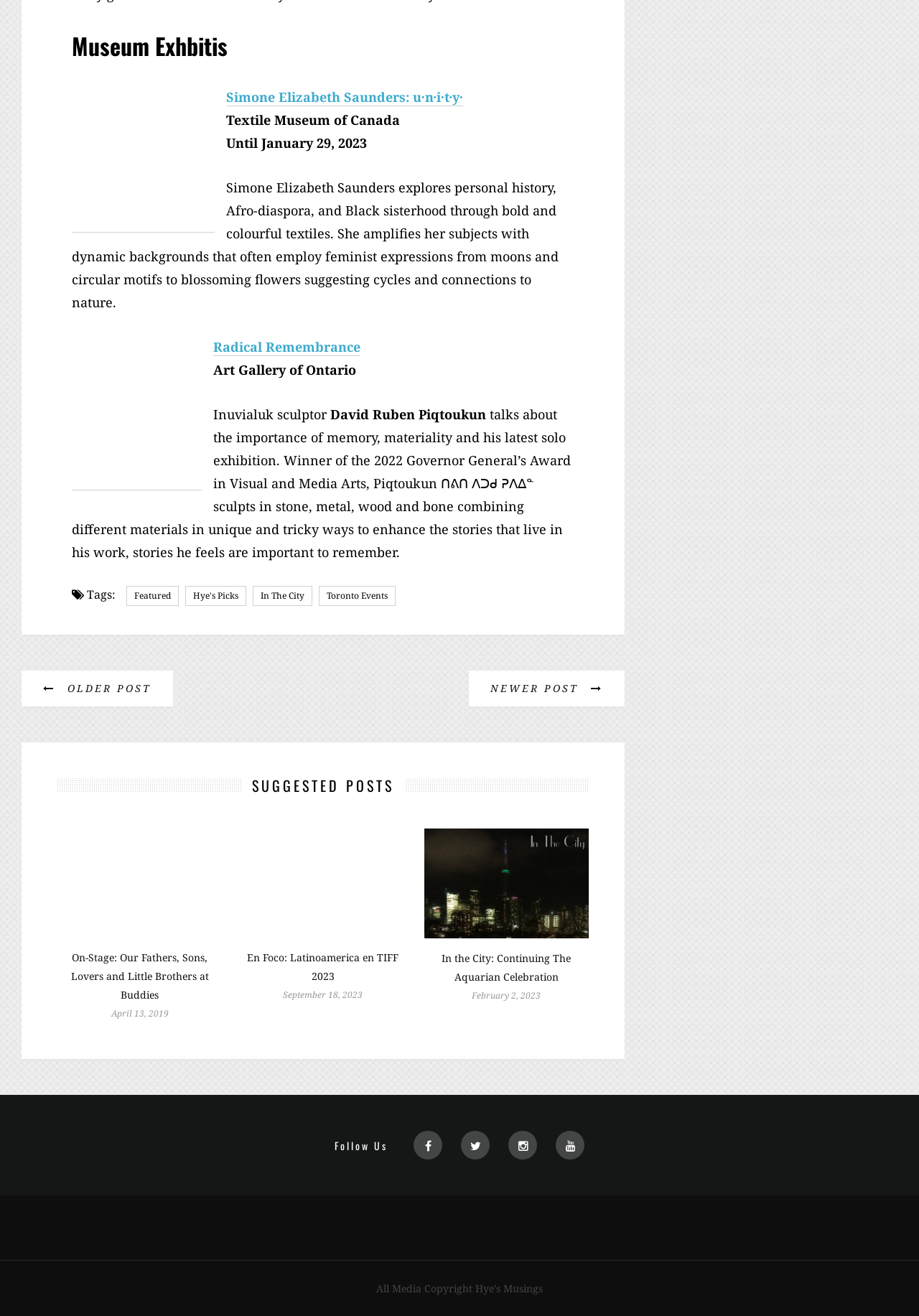Please locate the bounding box coordinates for the element that should be clicked to achieve the following instruction: "View the Special Birthday Wishes For Becky". Ensure the coordinates are given as four float numbers between 0 and 1, i.e., [left, top, right, bottom].

None